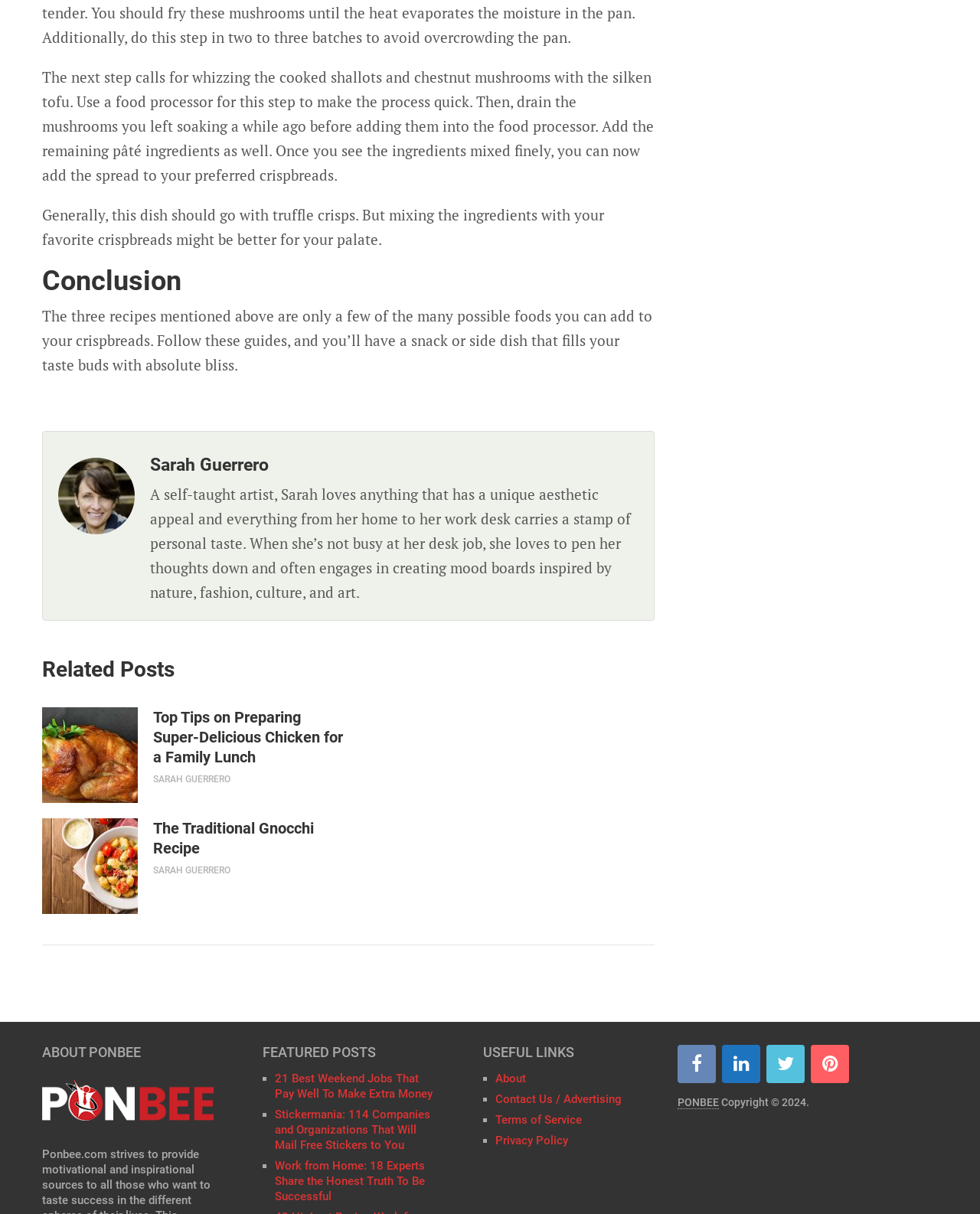Provide a one-word or short-phrase answer to the question:
Who is the author of the article?

Sarah Guerrero